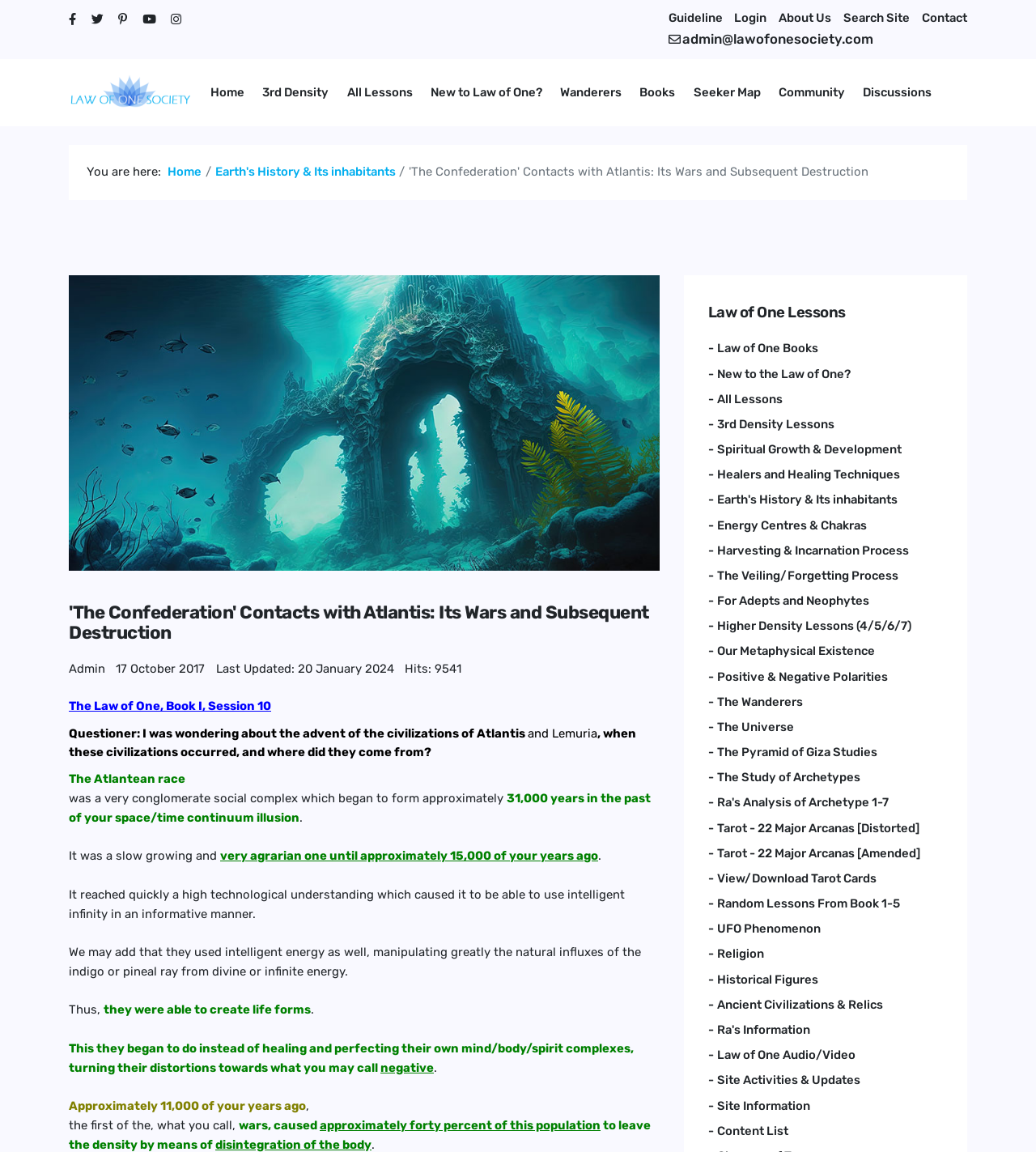Locate the bounding box coordinates of the clickable area needed to fulfill the instruction: "View 'Water Related Incident Stories'".

None